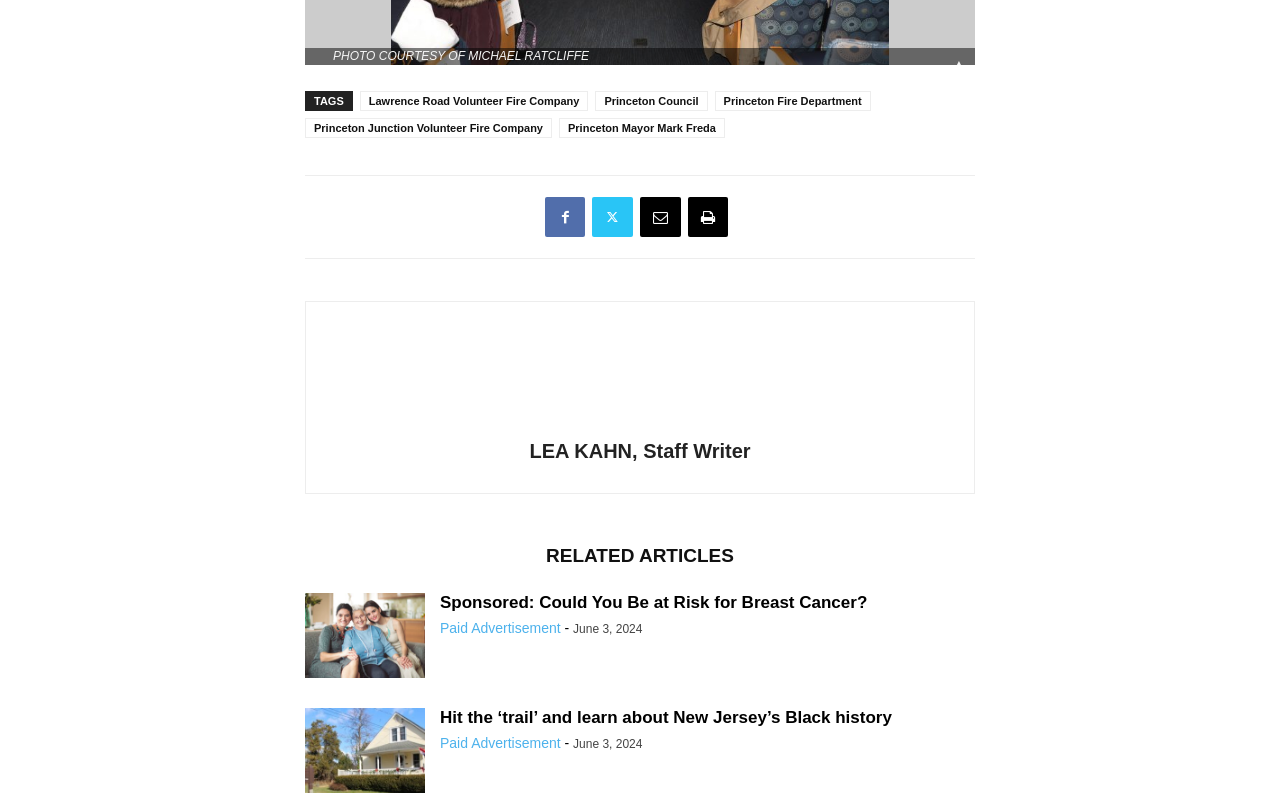What is the date of the second related article?
Provide a detailed answer to the question, using the image to inform your response.

I looked at the second related article and found the date 'June 3, 2024' next to it.